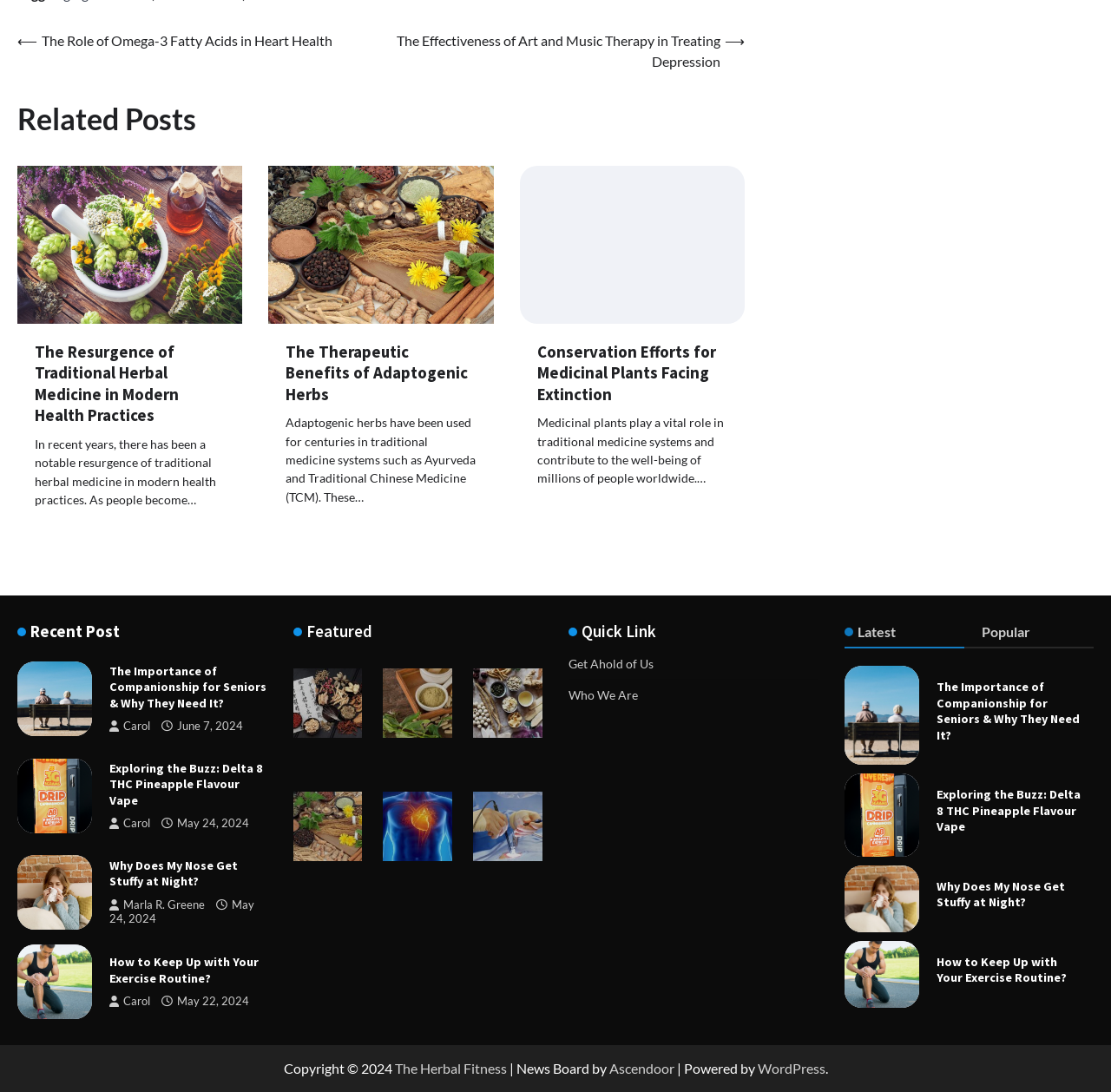Can you give a detailed response to the following question using the information from the image? What is the category of the first related post?

The first related post is categorized under Traditional Herbal Medicine, which can be inferred from the heading 'The Resurgence of Traditional Herbal Medicine in Modern Health Practices'.